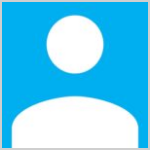Offer a detailed explanation of the image.

The image features a placeholder graphic commonly used to represent a user or individual. It consists of a simplified outline of a person, characterized by a circular head and a rounded body shape, set against a bright blue background. This type of icon is often utilized in digital interfaces to indicate an avatar where a specific image of a person has not been provided. The minimalist design emphasizes clarity and uniformity, making it easy for users to recognize its purpose.